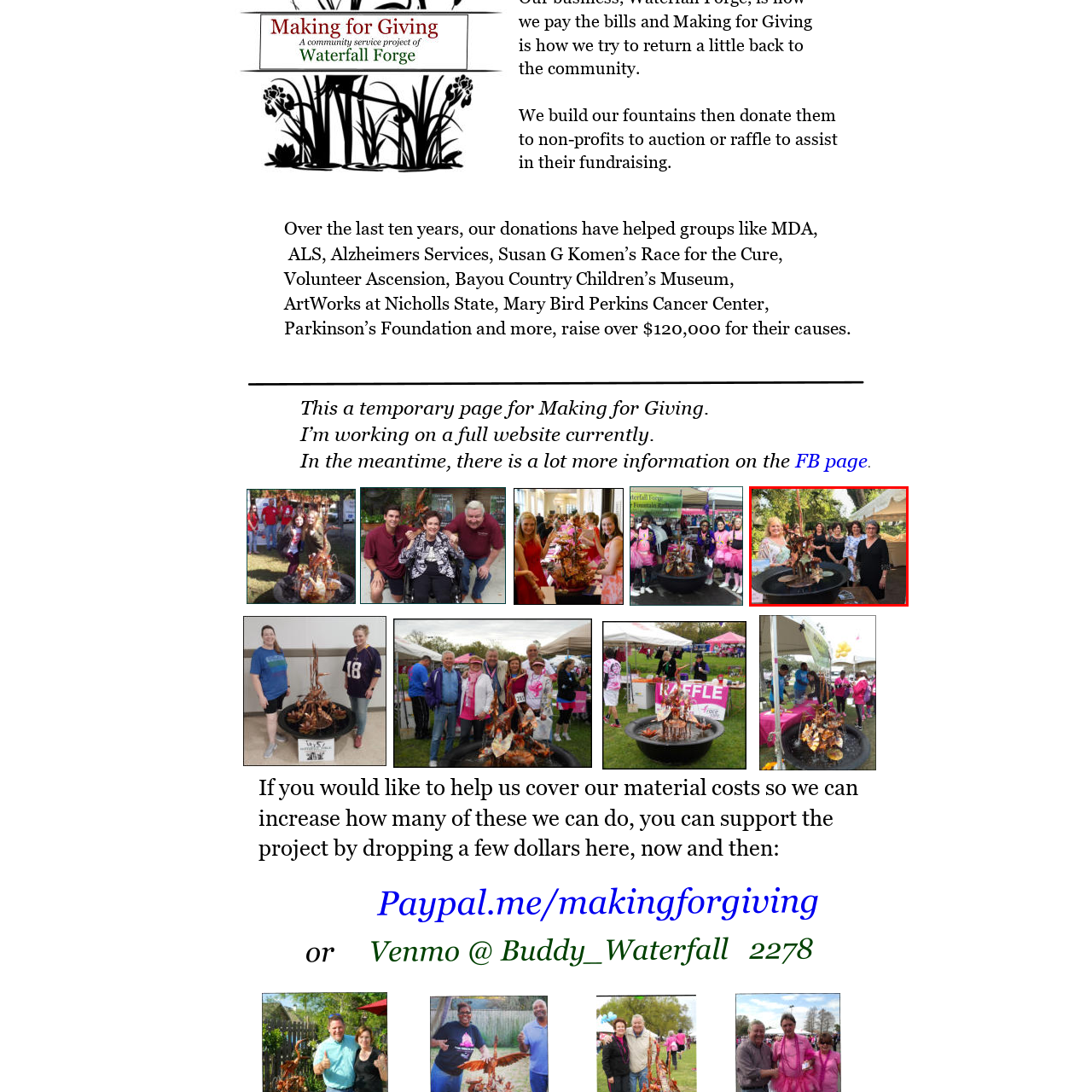Offer an in-depth description of the picture located within the red frame.

The image showcases a group of women gathered at an outdoor event, likely to support a charitable cause. They stand proudly beside a beautifully crafted decorative fountain made of metal and featuring intricate leaf motifs. The setting is lush and green, suggesting a vibrant atmosphere, possibly during a fundraiser associated with organizations like Susan G. Komen. The women are dressed elegantly, emphasizing the celebratory nature of the gathering. This event aligns with the mission to raise funds for non-profits, as indicated by the context of other related images depicting community support and volunteerism.